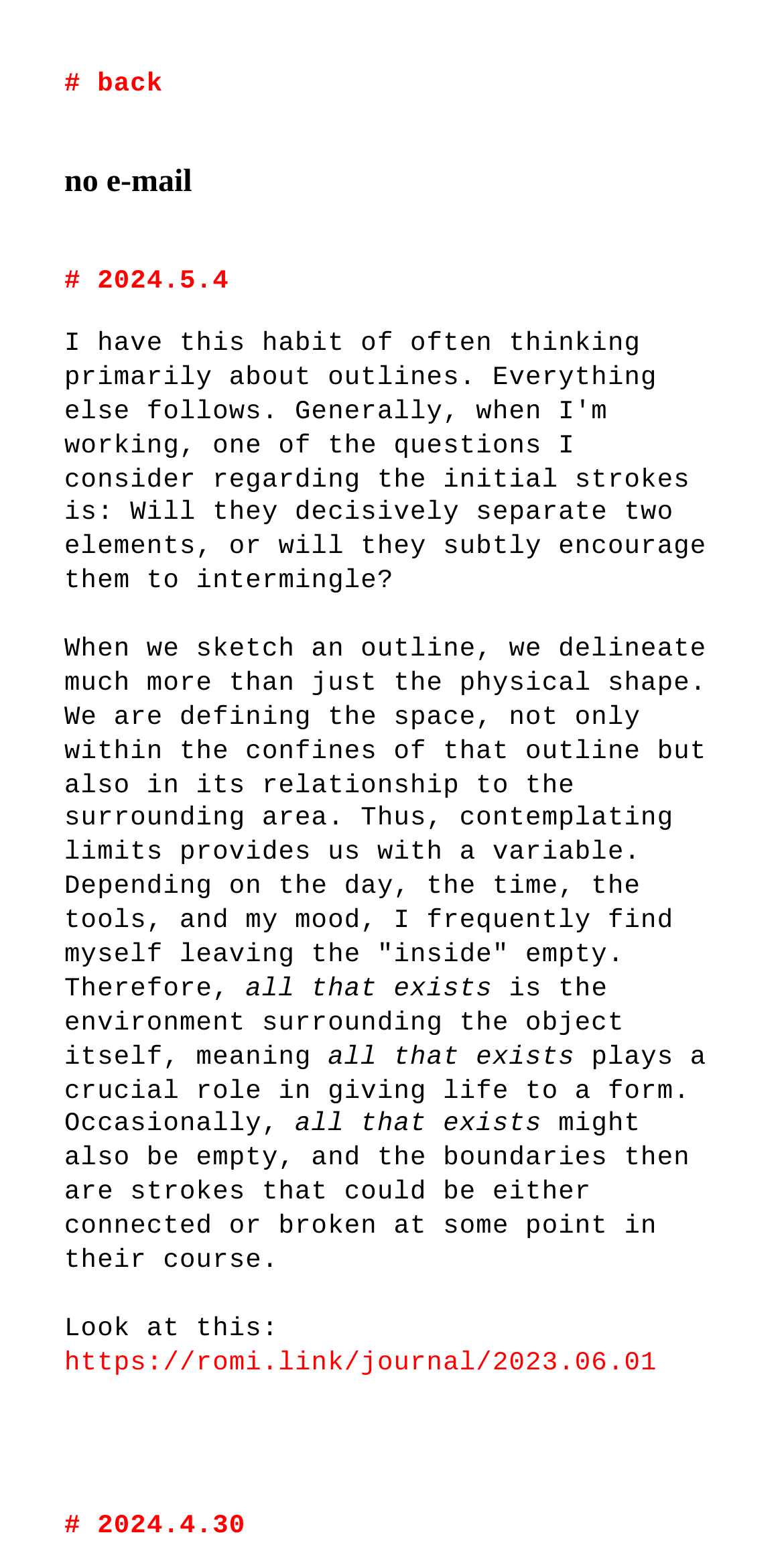What is the author's name?
Utilize the information in the image to give a detailed answer to the question.

The author's name is Romina Malta, which is evident from the root element 'Romina Malta' focused: True, indicating that the webpage belongs to Romina Malta.